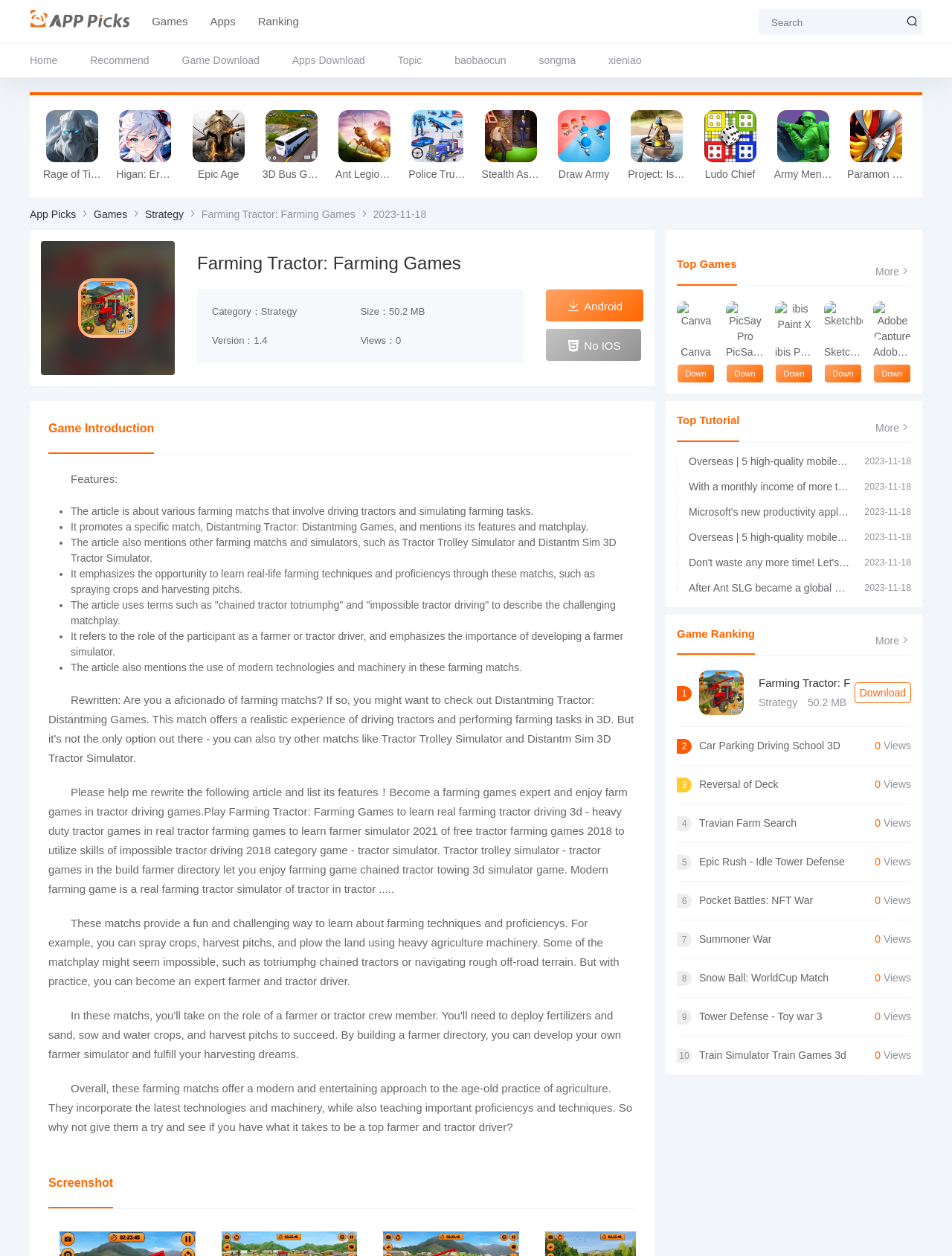Determine the main headline from the webpage and extract its text.

Farming Tractor: Farming Games